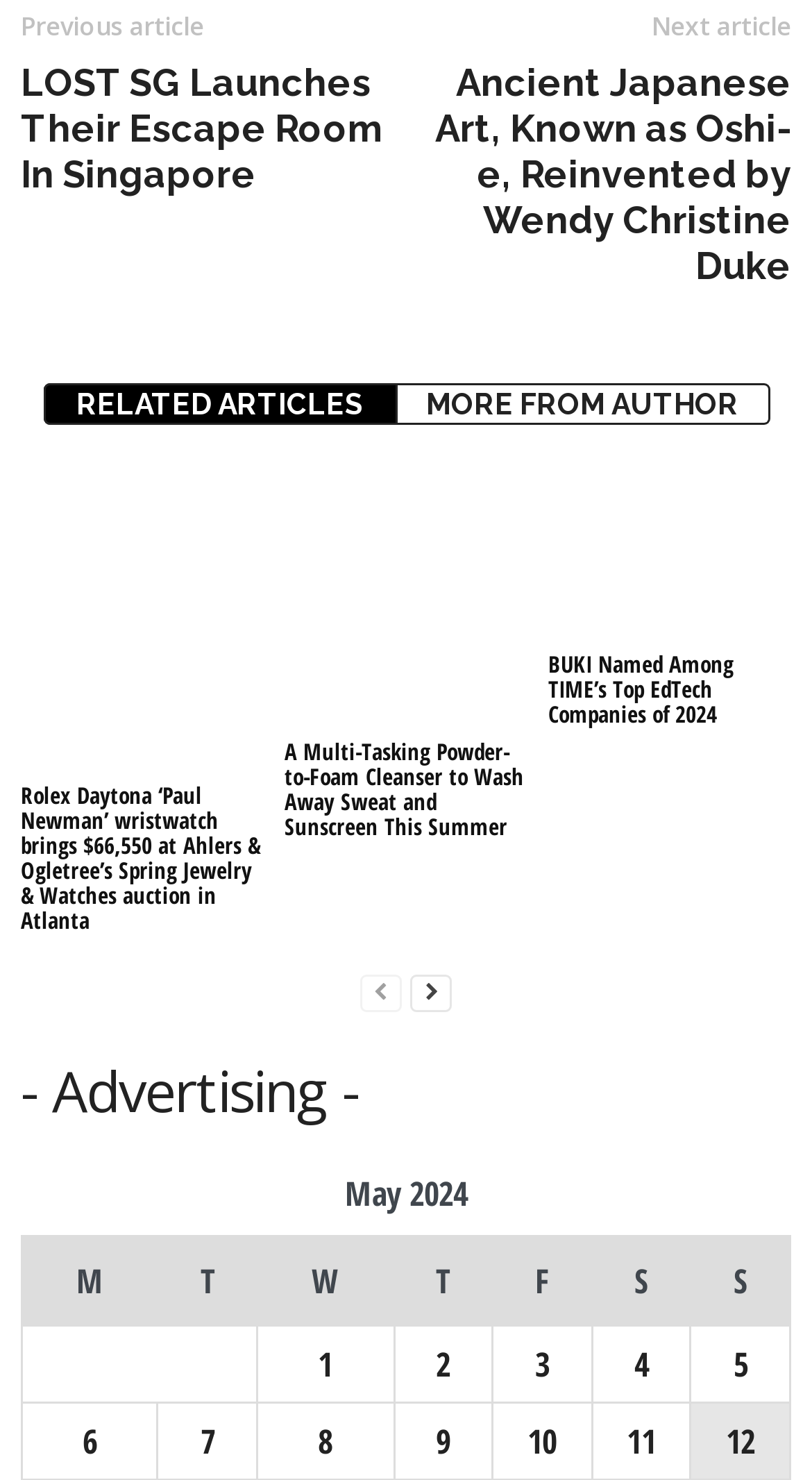Locate the bounding box coordinates of the element that should be clicked to fulfill the instruction: "Read the article 'Rolex Daytona ‘Paul Newman’ wristwatch brings $66,550 at Ahlers & Ogletree’s Spring Jewelry & Watches auction in Atlanta'".

[0.026, 0.316, 0.325, 0.523]